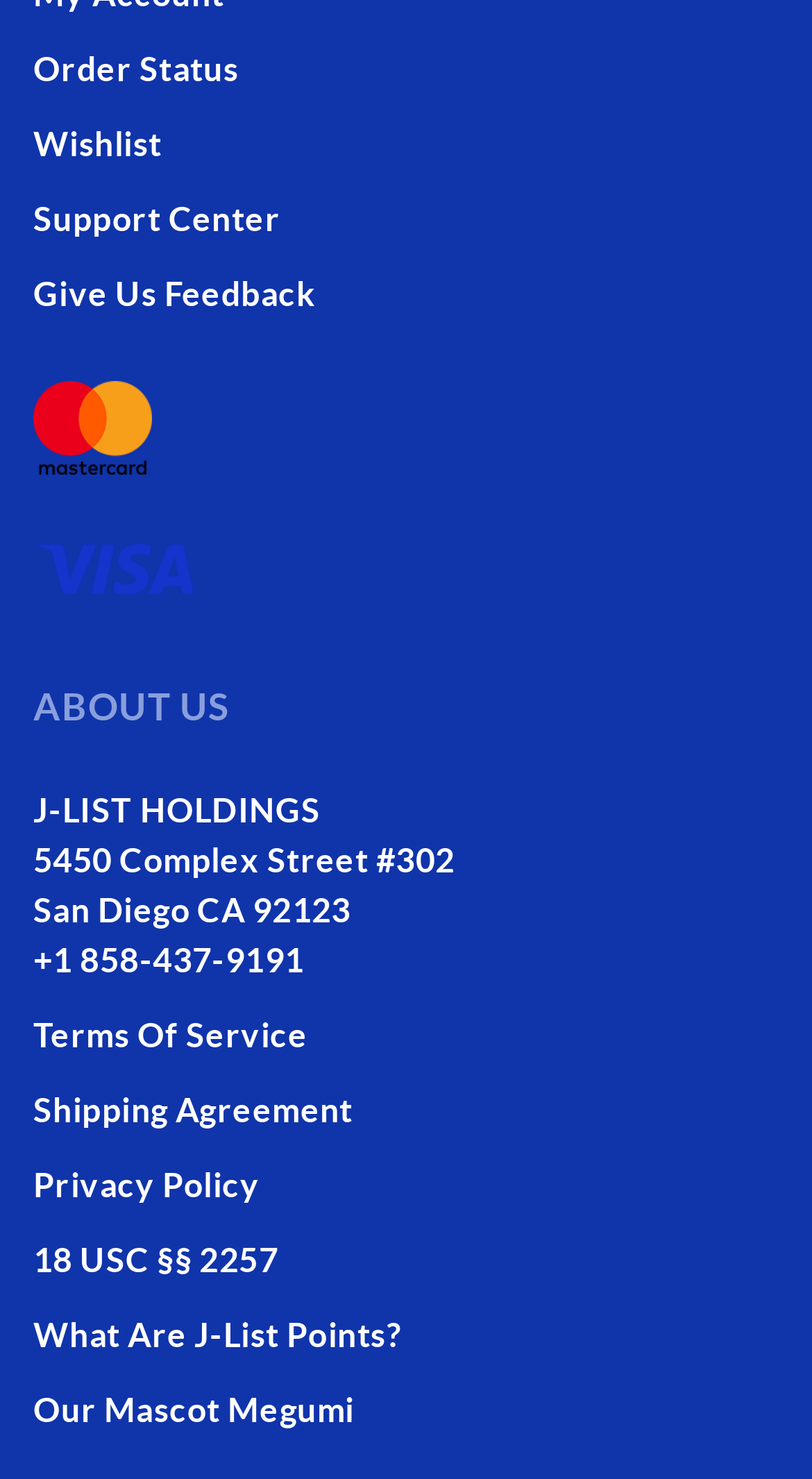Determine the bounding box coordinates of the region to click in order to accomplish the following instruction: "View order status". Provide the coordinates as four float numbers between 0 and 1, specifically [left, top, right, bottom].

[0.041, 0.024, 0.959, 0.069]